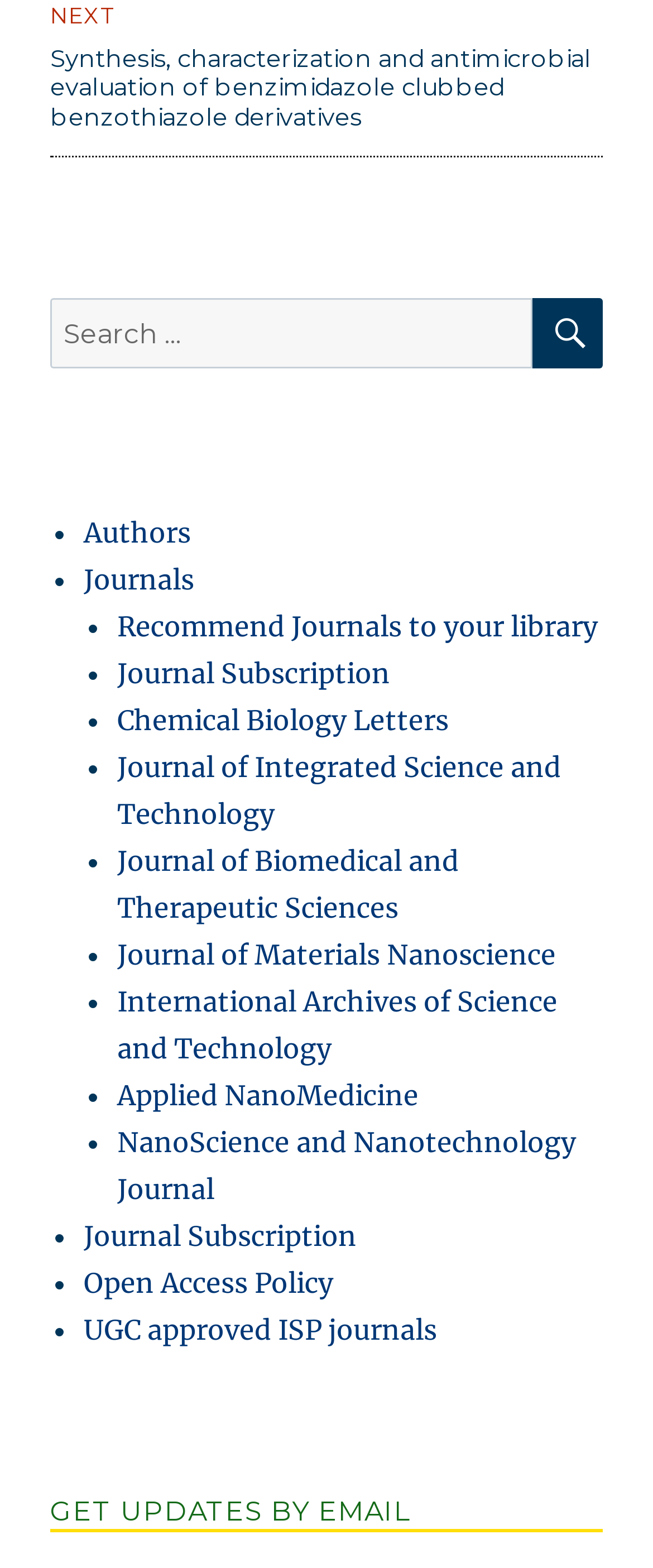Please provide a comprehensive response to the question based on the details in the image: What is the last link in the list of journal subscriptions?

The last link in the list of journal subscriptions is 'UGC approved ISP journals', which is located at the bottom of the list with a bullet point indicator.